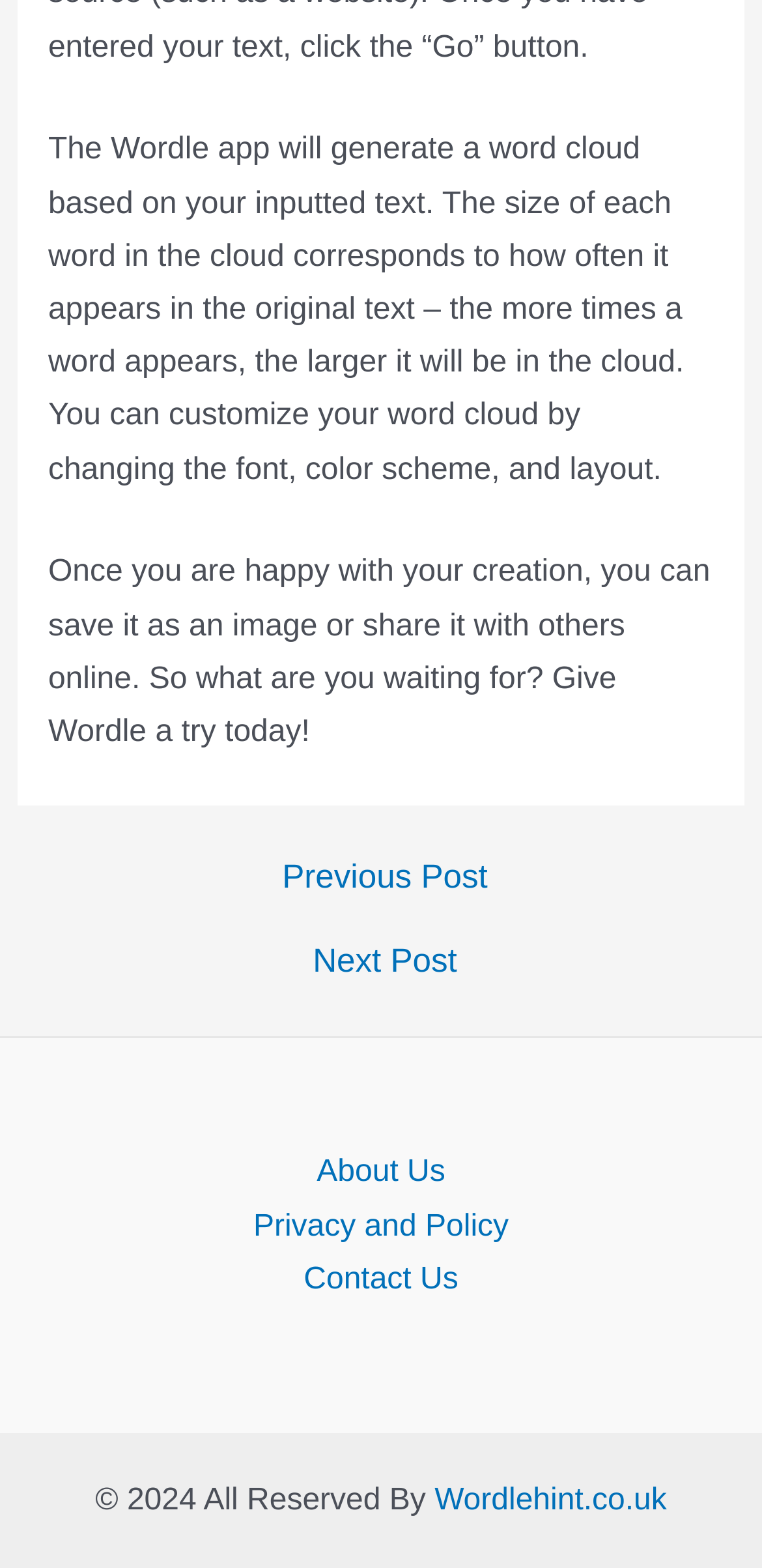From the image, can you give a detailed response to the question below:
What can be done with the created word cloud?

Once users are happy with their word cloud creation, they can save it as an image or share it with others online, allowing them to easily distribute their visual representation of text.